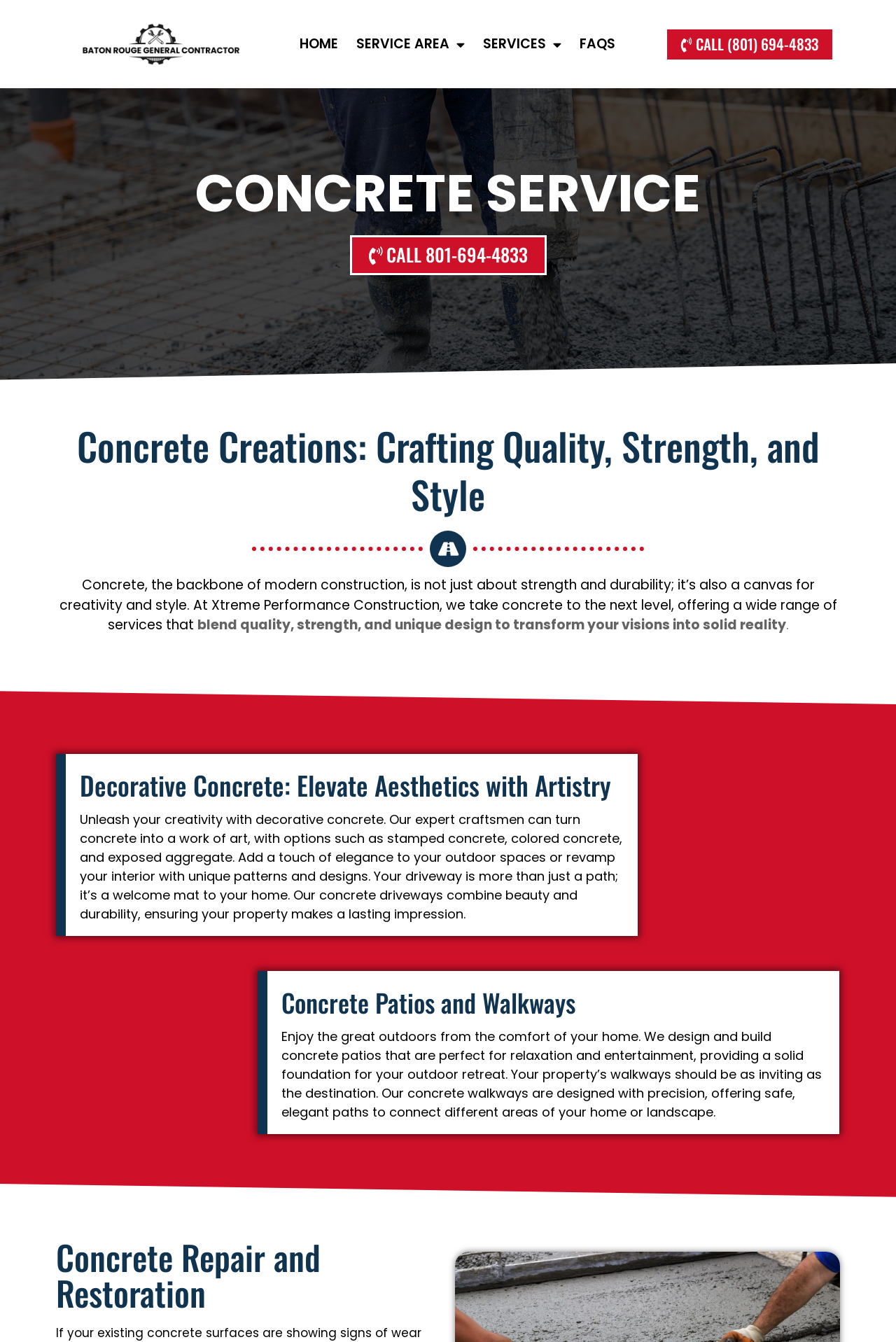What is the focus of the company's concrete services?
Give a comprehensive and detailed explanation for the question.

The text 'Concrete Creations: Crafting Quality, Strength, and Style' suggests that the company's concrete services focus on crafting quality, strength, and style in their concrete creations.